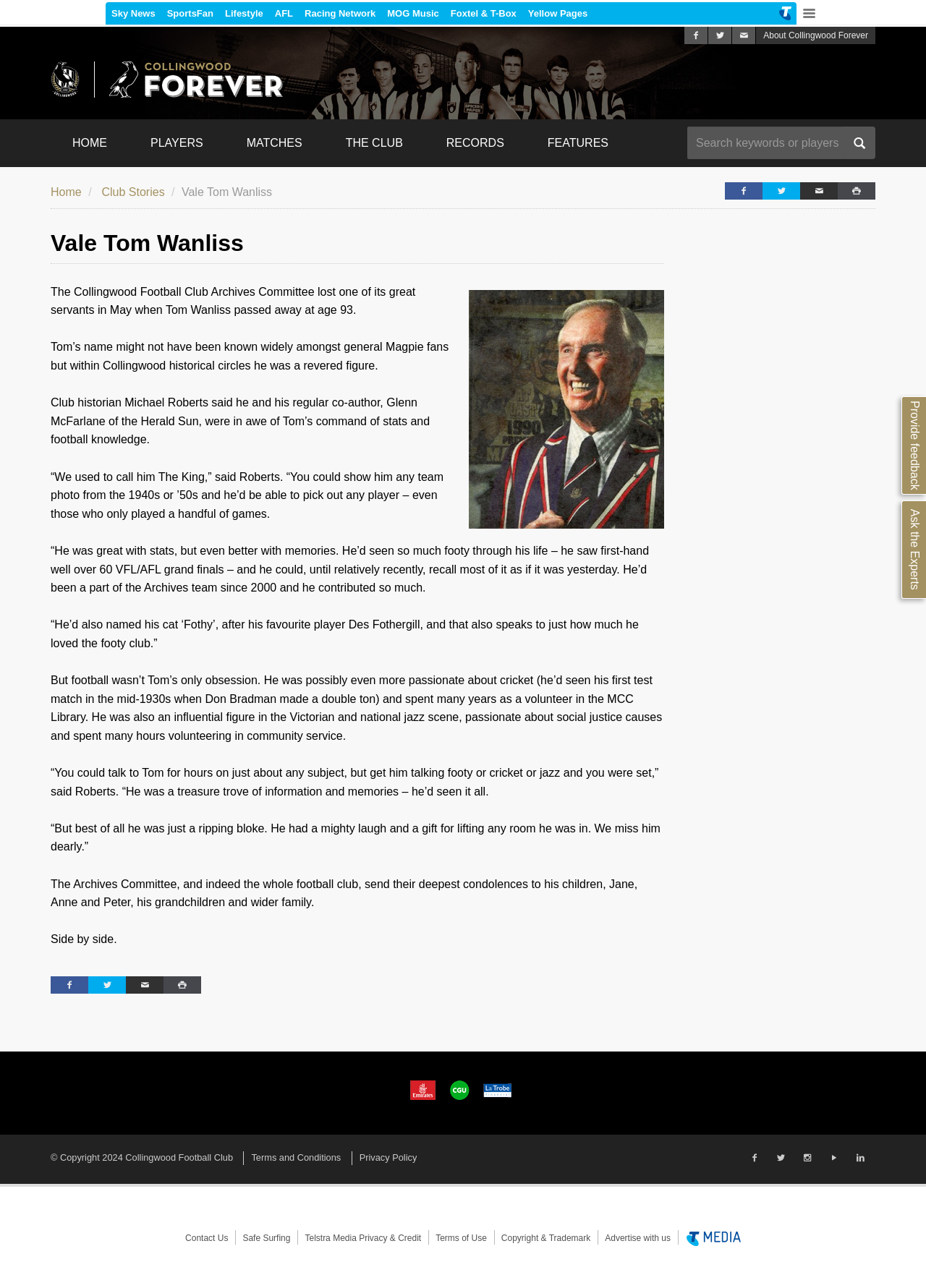Pinpoint the bounding box coordinates of the clickable element needed to complete the instruction: "Provide feedback". The coordinates should be provided as four float numbers between 0 and 1: [left, top, right, bottom].

[0.974, 0.287, 1.0, 0.364]